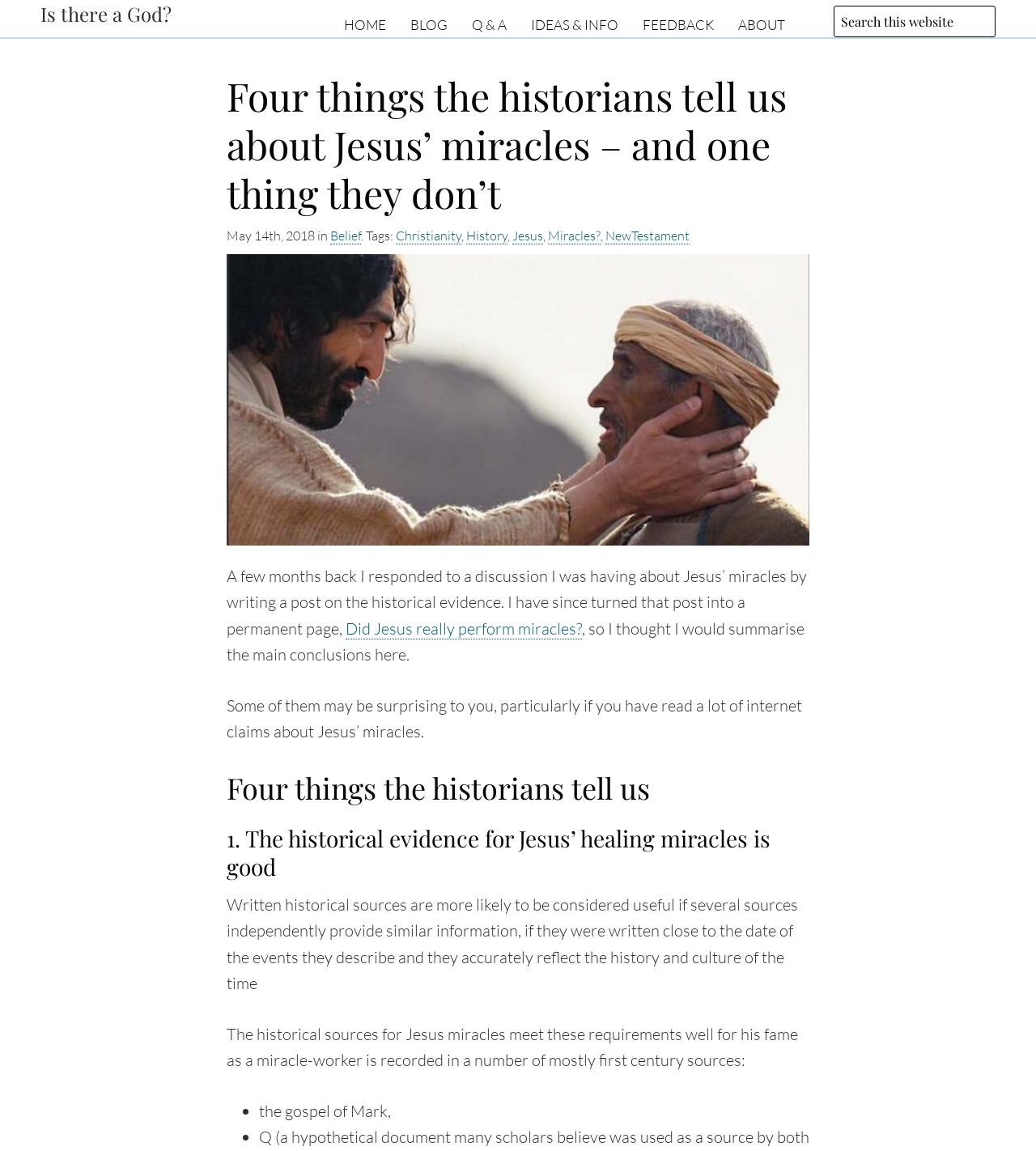Identify the bounding box coordinates of the element that should be clicked to fulfill this task: "View the details of the SSBSS 2015 event". The coordinates should be provided as four float numbers between 0 and 1, i.e., [left, top, right, bottom].

None